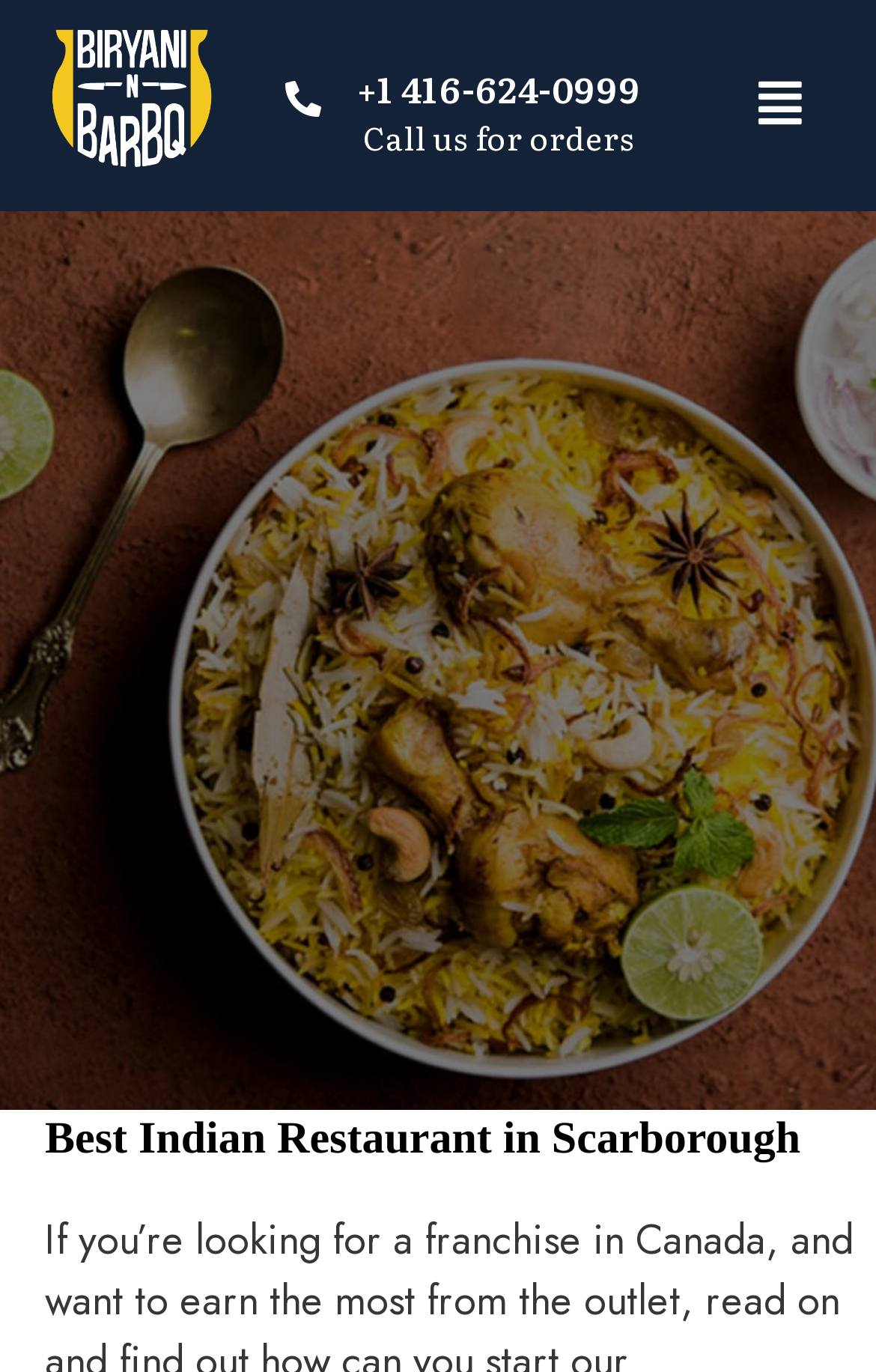What is the tagline of the restaurant?
Offer a detailed and full explanation in response to the question.

The tagline is a heading element located at the bottom of the webpage, with a bounding box of [0.051, 0.81, 0.974, 0.849]. It is a prominent text element that describes the restaurant.